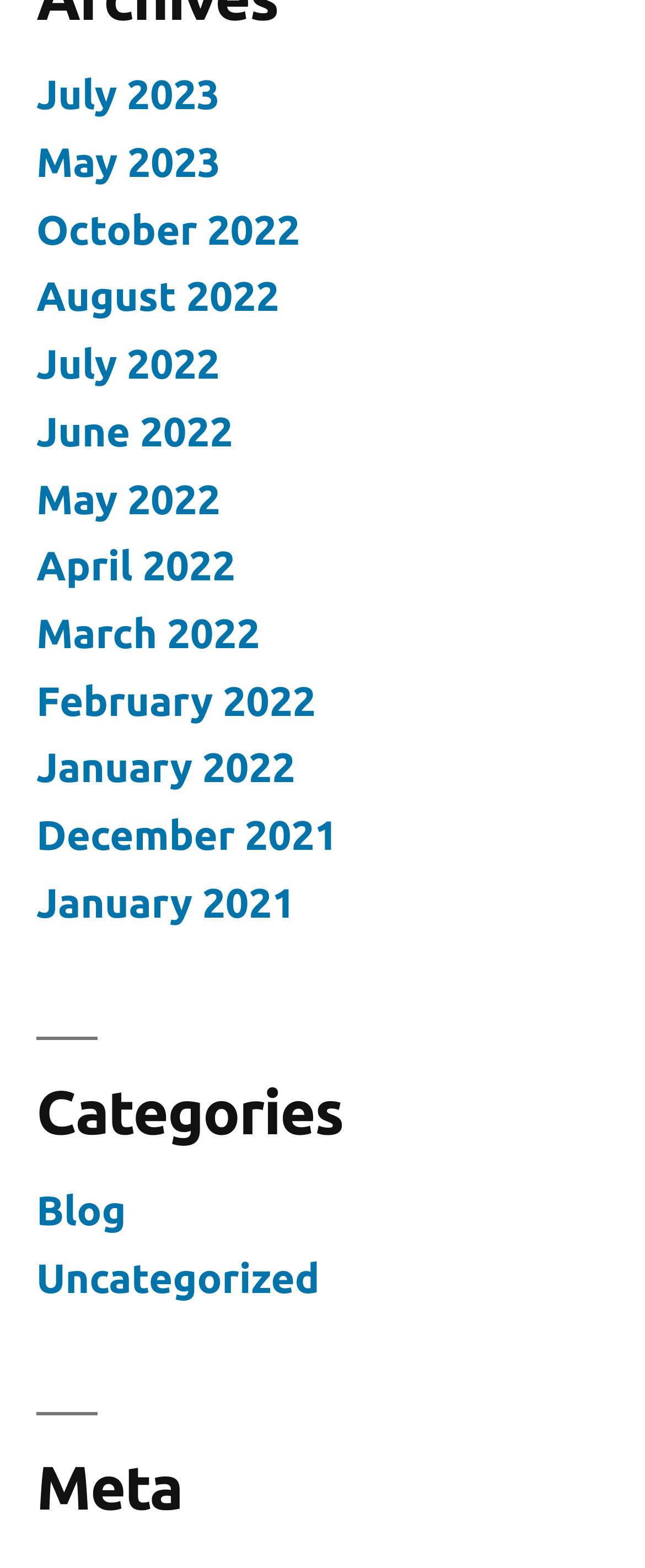Show the bounding box coordinates for the HTML element described as: "February 2022".

[0.056, 0.432, 0.49, 0.461]